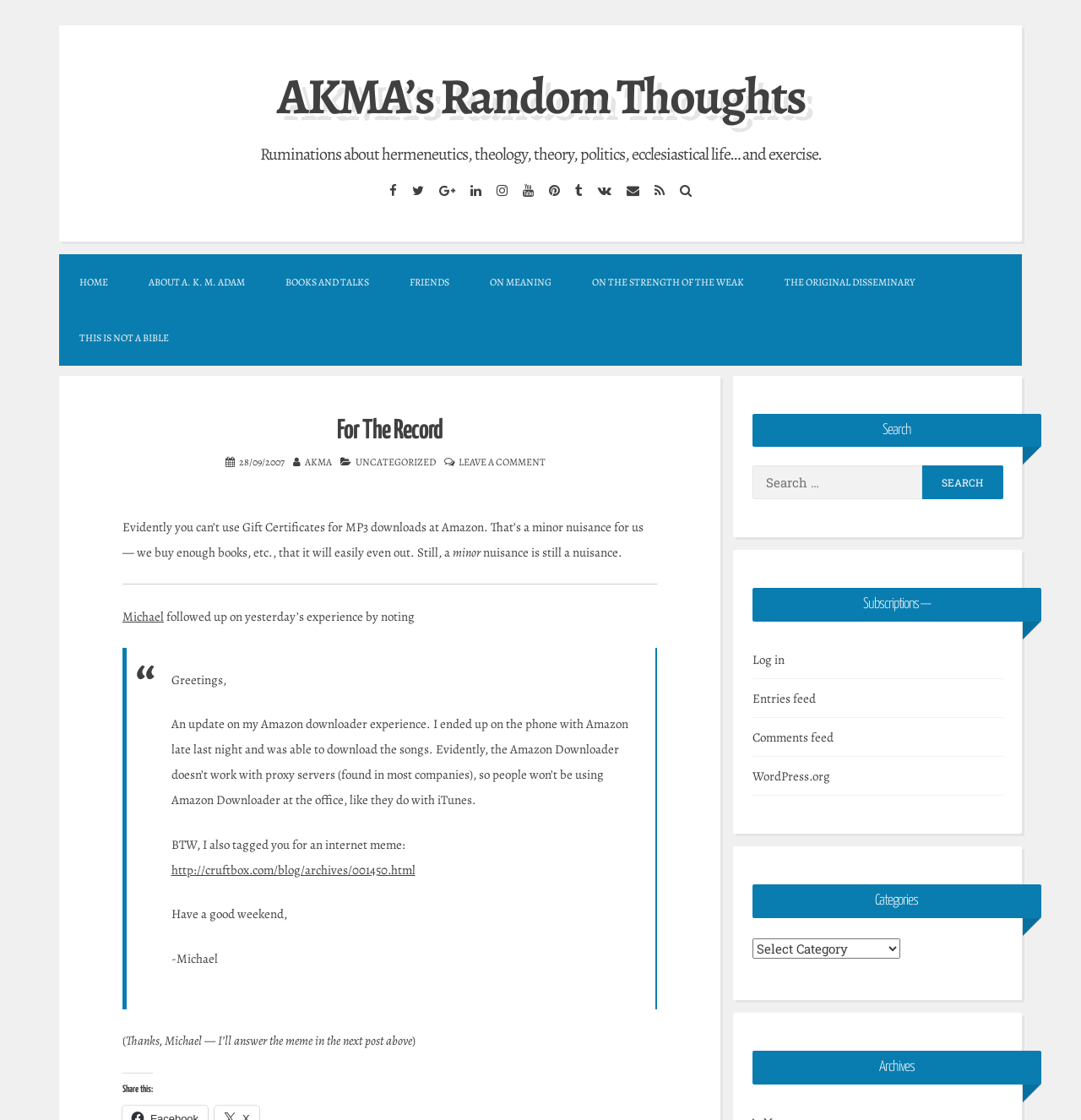For the given element description Log in, determine the bounding box coordinates of the UI element. The coordinates should follow the format (top-left x, top-left y, bottom-right x, bottom-right y) and be within the range of 0 to 1.

[0.696, 0.581, 0.725, 0.596]